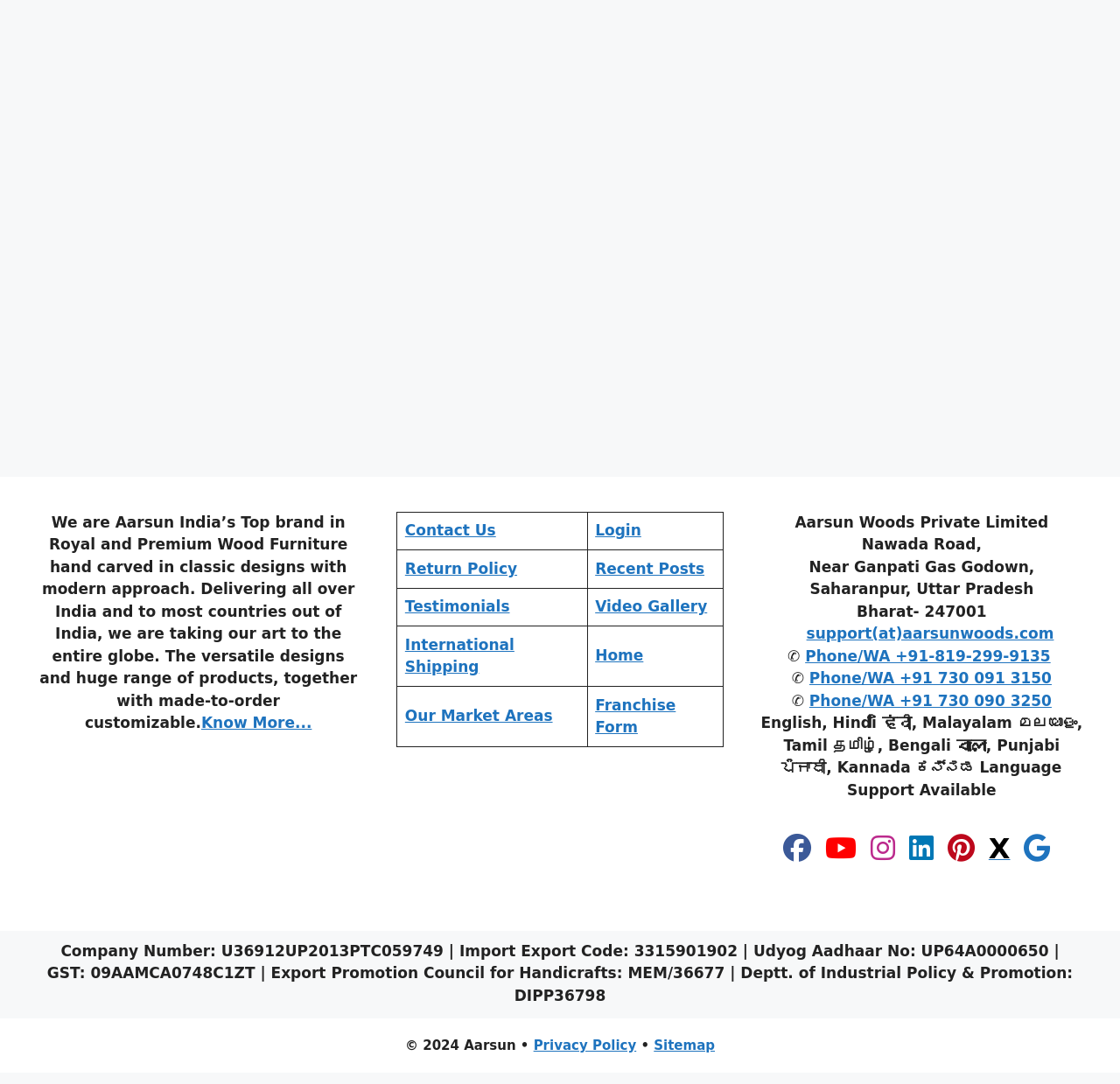Find the bounding box coordinates for the area that should be clicked to accomplish the instruction: "Click the 'en 3' link".

None